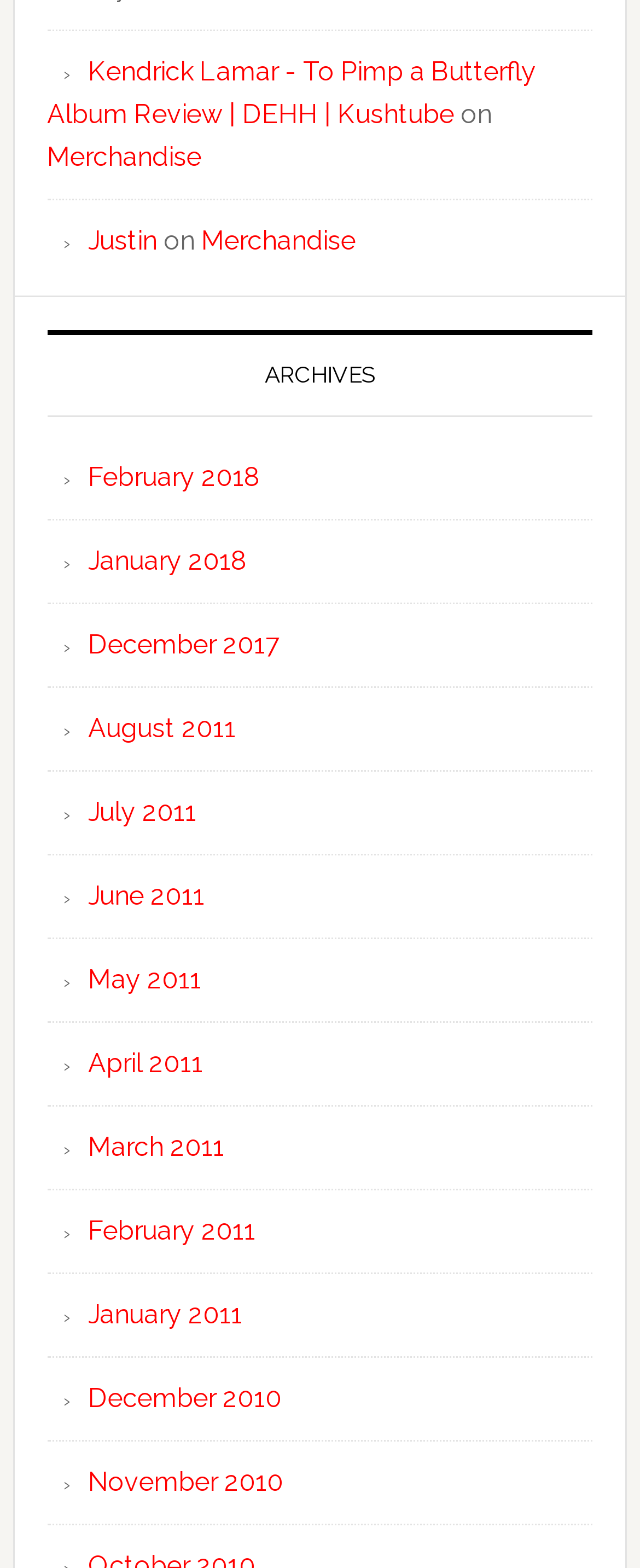Please determine the bounding box coordinates for the element with the description: "Merchandise".

[0.074, 0.09, 0.315, 0.11]